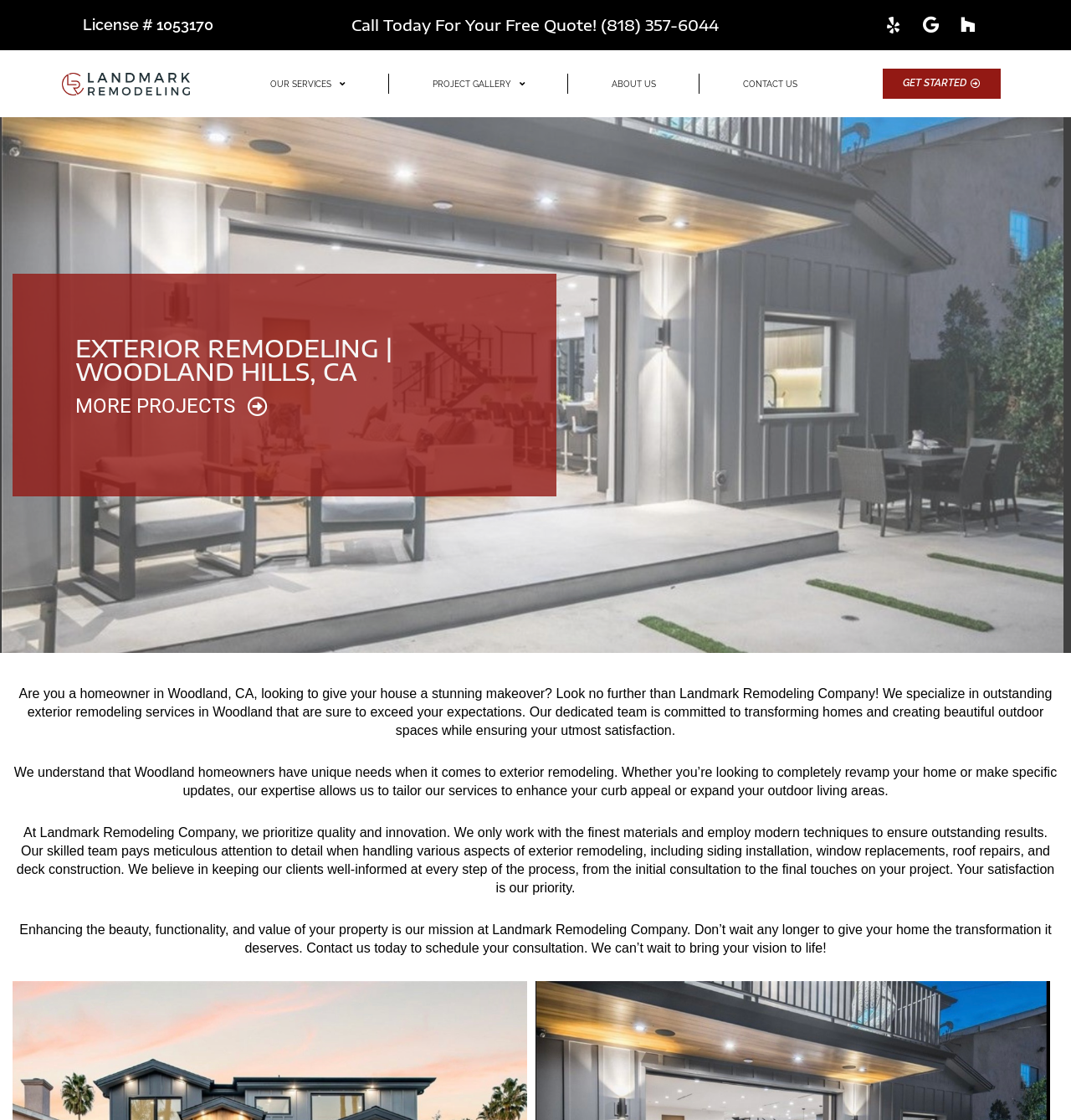Identify the bounding box coordinates of the specific part of the webpage to click to complete this instruction: "View project gallery".

[0.367, 0.049, 0.526, 0.101]